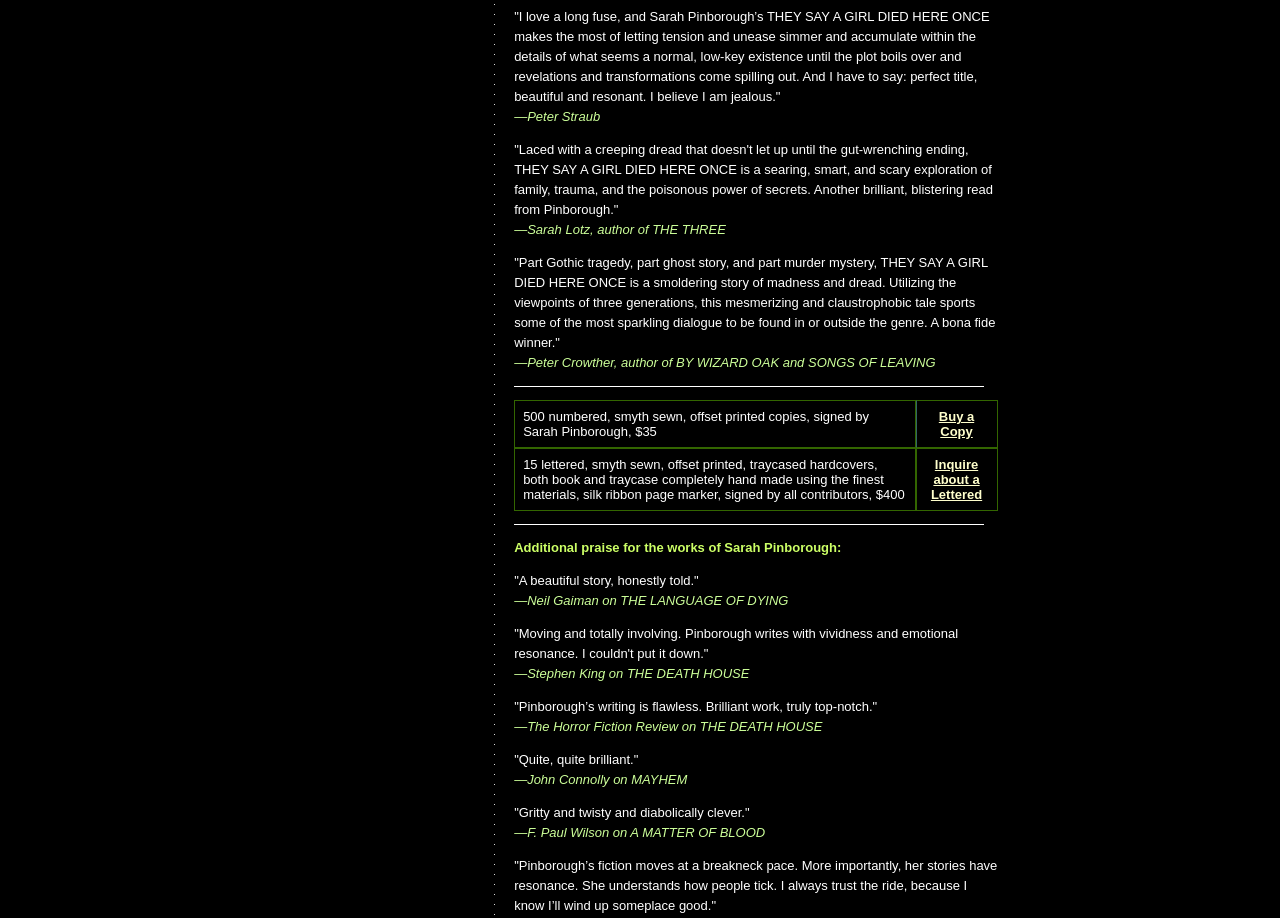What is the material used for the traycase of the lettered hardcovers?
Based on the content of the image, thoroughly explain and answer the question.

The material used for the traycase is mentioned in the description of the lettered hardcovers, specifically in the text '15 lettered, smyth sewn, offset printed, traycased hardcovers, both book and traycase completely hand made using the finest materials...'.